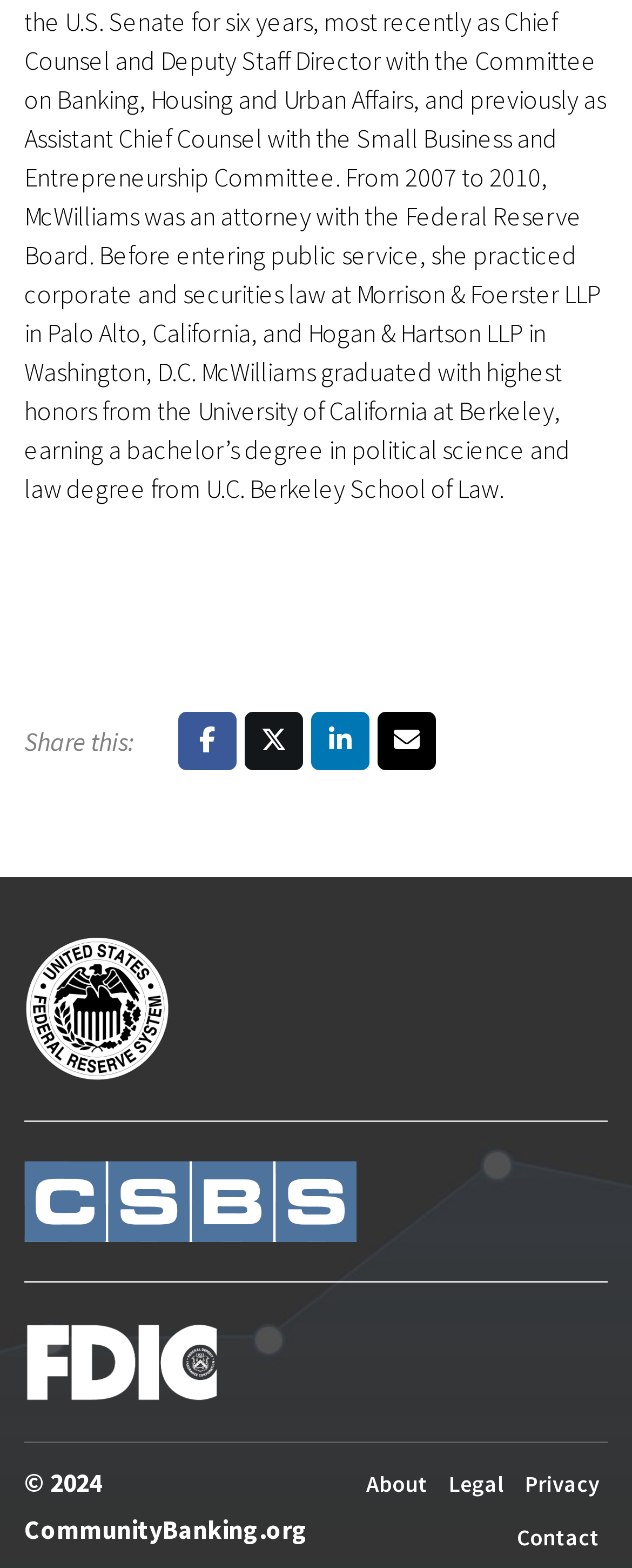Indicate the bounding box coordinates of the clickable region to achieve the following instruction: "Explore CNC Machining Parts Supplier."

None